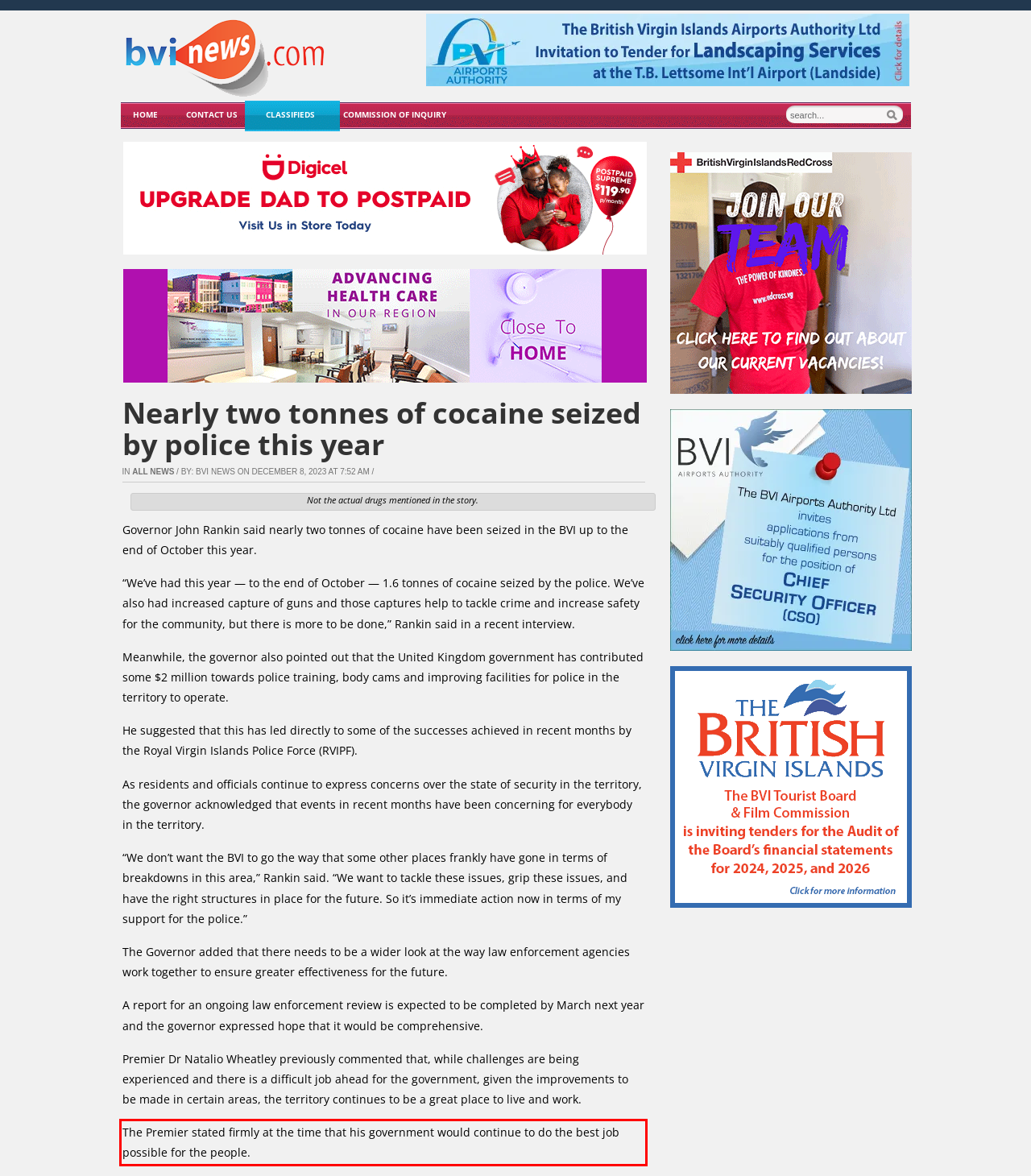Examine the screenshot of the webpage, locate the red bounding box, and generate the text contained within it.

The Premier stated firmly at the time that his government would continue to do the best job possible for the people.